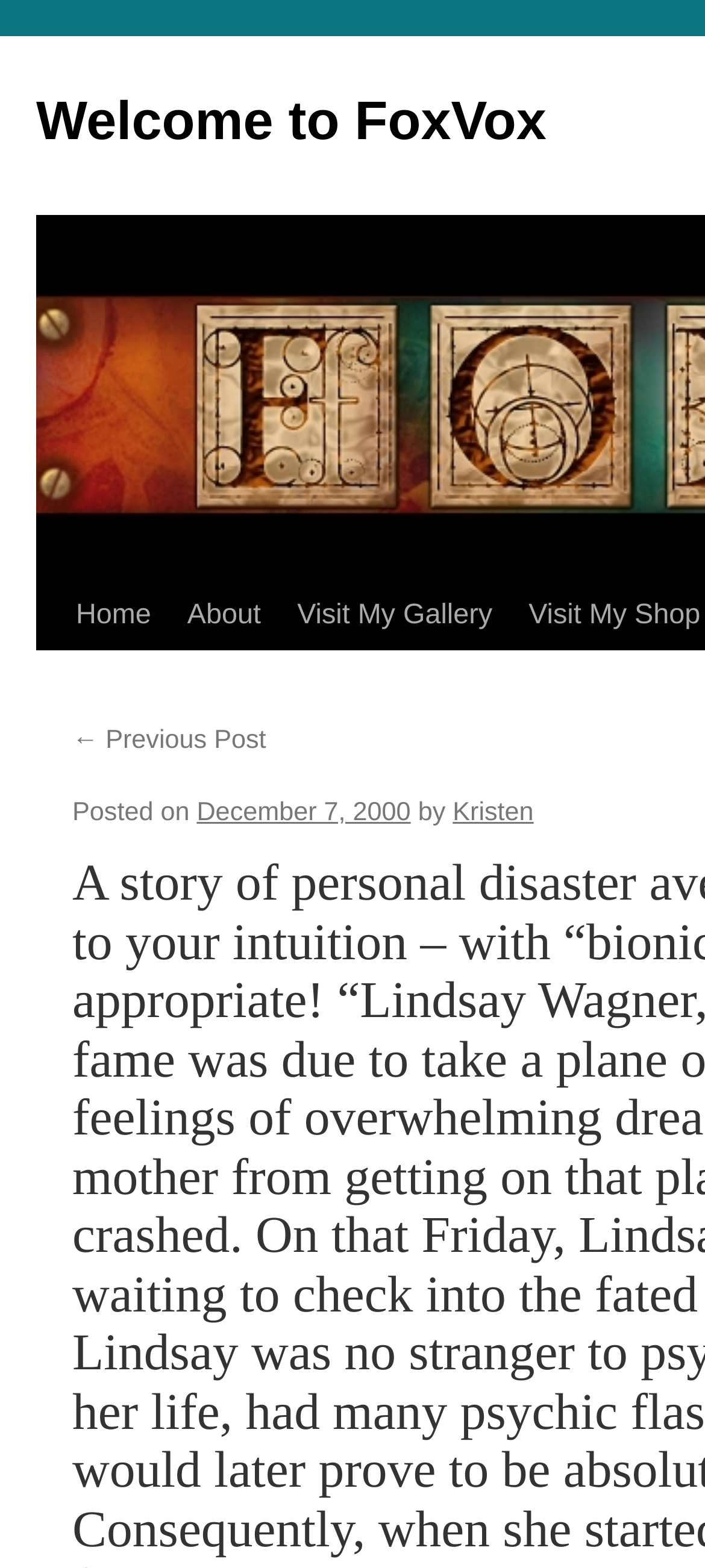Using the provided description: "alt="The College Solution"", find the bounding box coordinates of the corresponding UI element. The output should be four float numbers between 0 and 1, in the format [left, top, right, bottom].

None